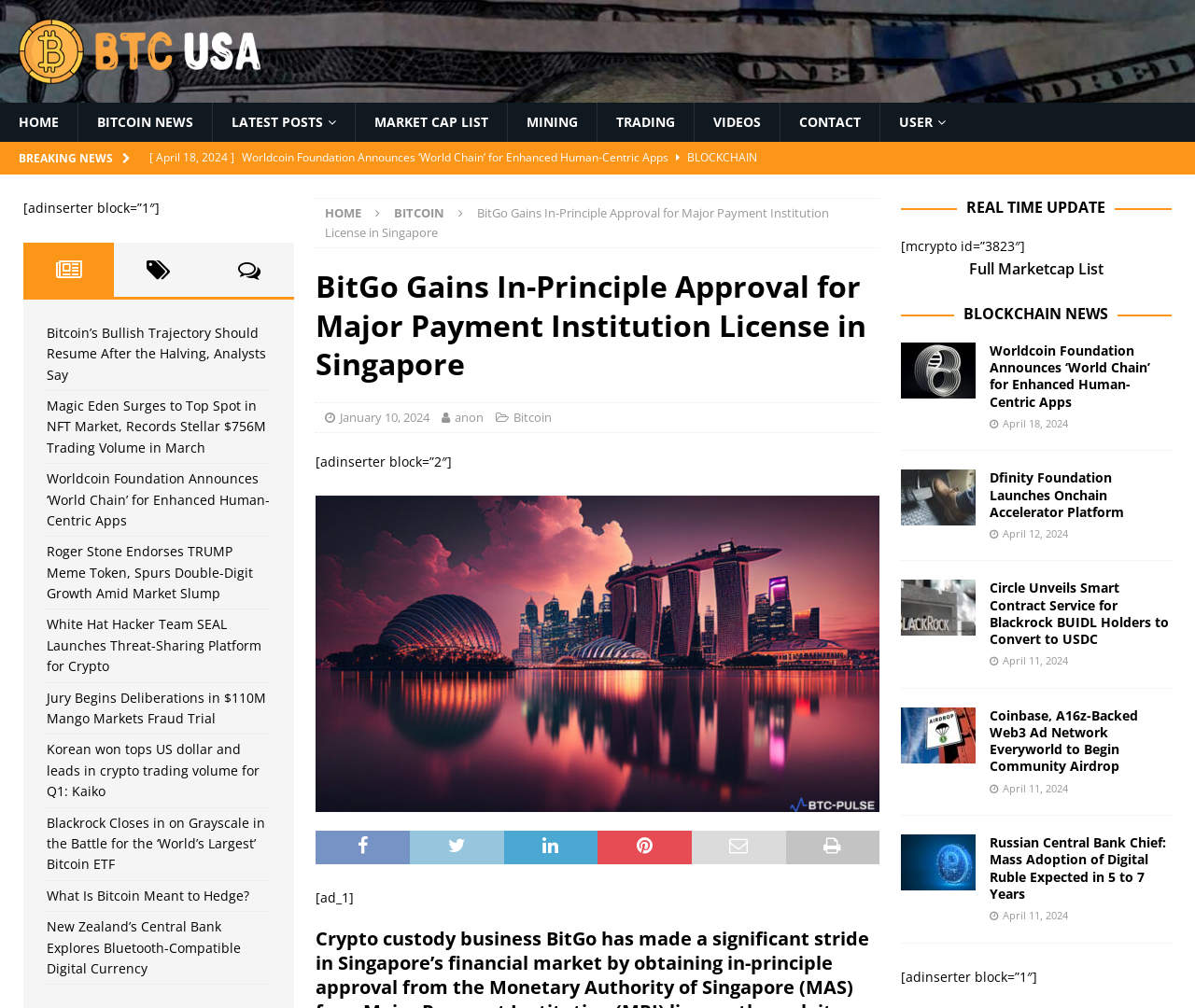What is the name of the foundation that announces 'World Chain'?
Please provide a comprehensive answer based on the details in the screenshot.

I found the answer by examining the links on the webpage, specifically the one with the text '[ April 18, 2024 ] Worldcoin Foundation Announces ‘World Chain’ for Enhanced Human-Centric Apps', which mentions the name of the foundation.